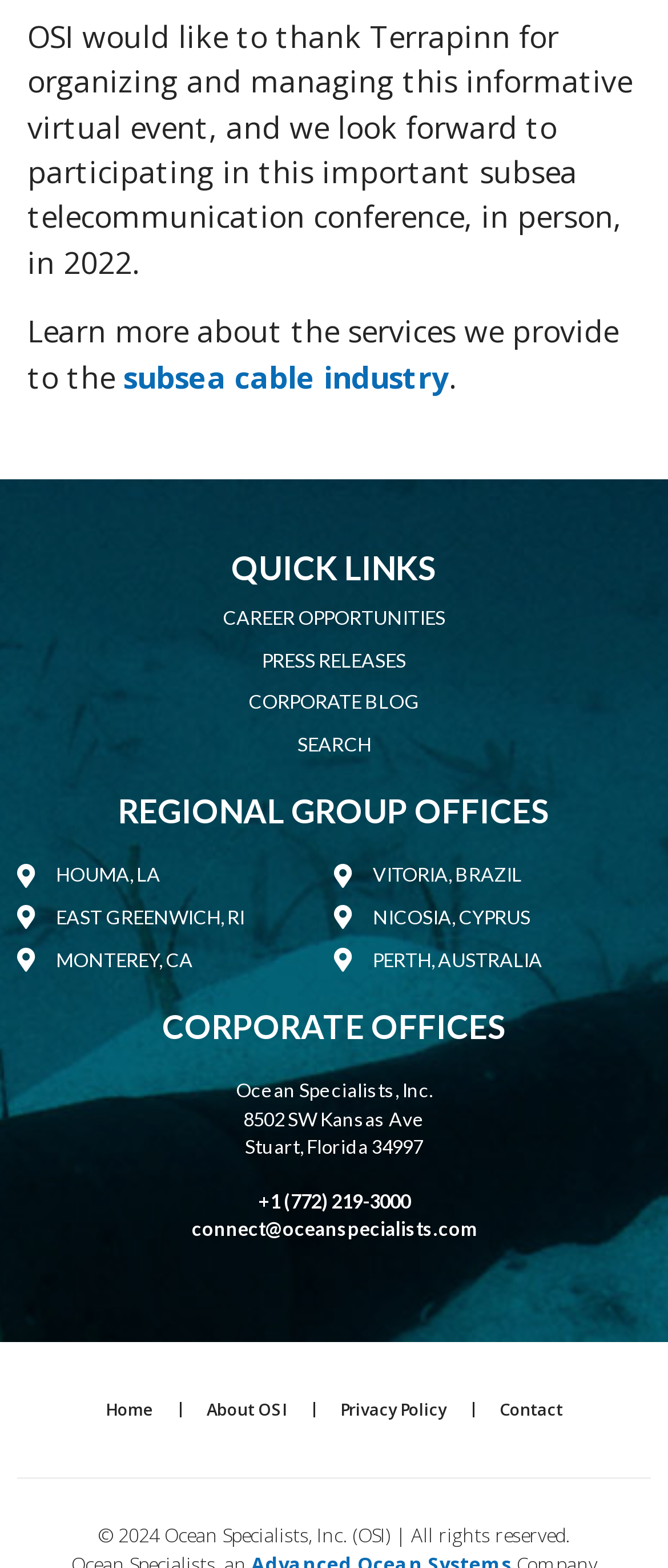Please examine the image and provide a detailed answer to the question: What is the phone number of the corporate office?

The phone number of the corporate office can be found in the corporate offices section, where it is provided as a link '+1 (772) 219-3000'.